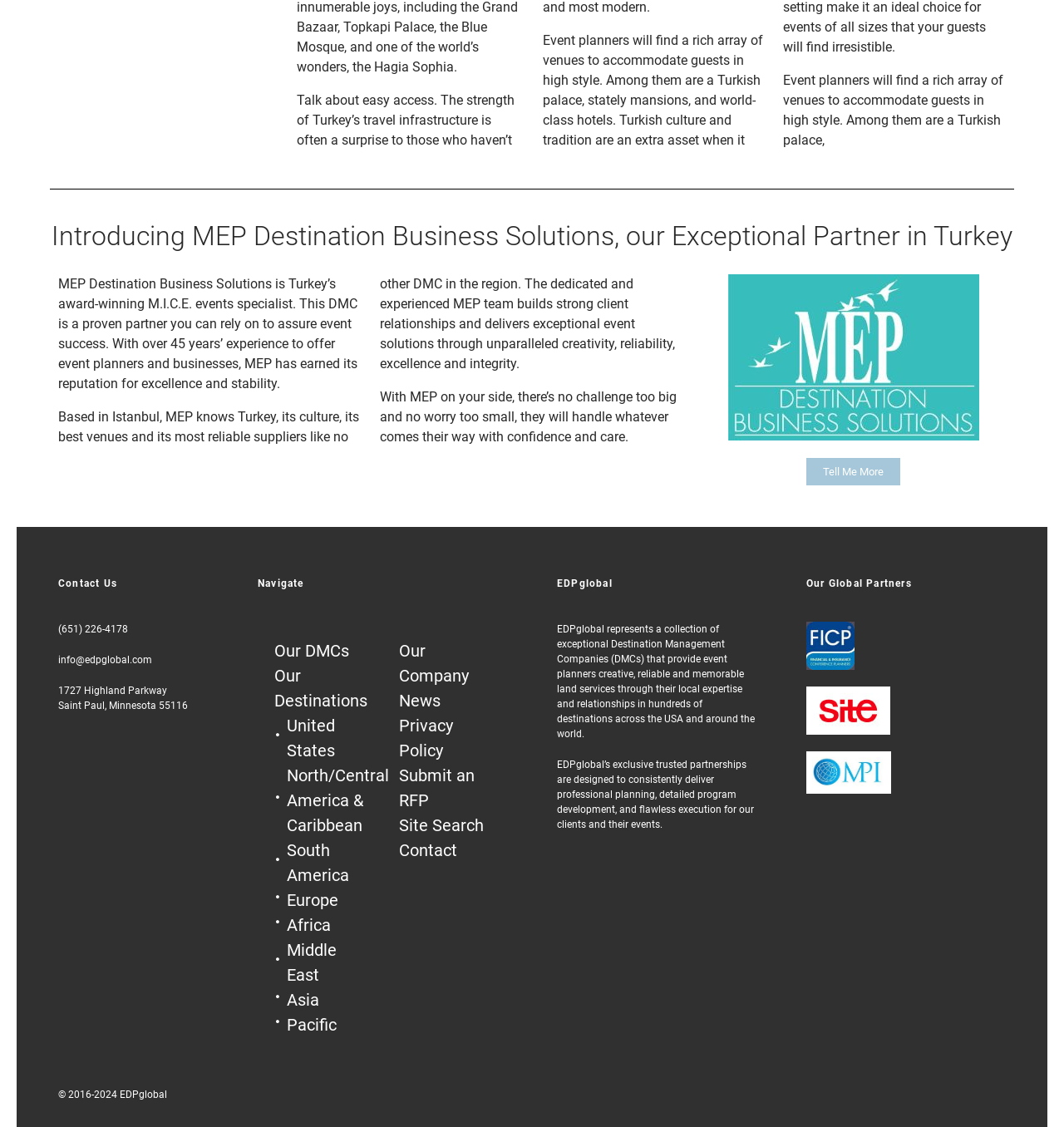Provide a single word or phrase answer to the question: 
What is EDPglobal?

A collection of Destination Management Companies